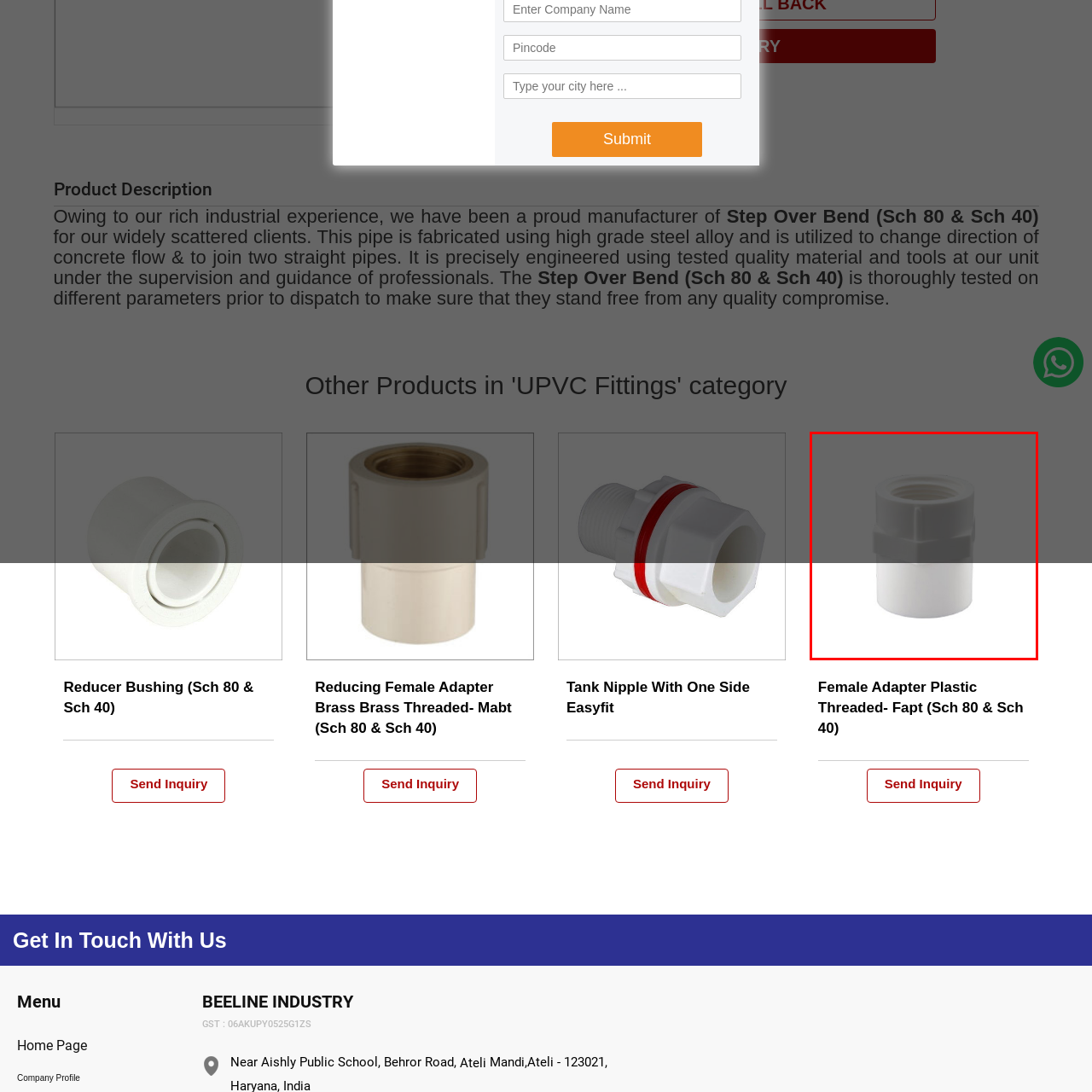What is the purpose of the dual-color scheme?
Look closely at the image marked with a red bounding box and answer the question with as much detail as possible, drawing from the image.

The dual-color scheme of the adapter, with a dark top section and a white bottom, provides both functional and aesthetic benefits. The caption does not specify the exact functional benefits, but it implies that the color scheme serves a purpose beyond just aesthetics.